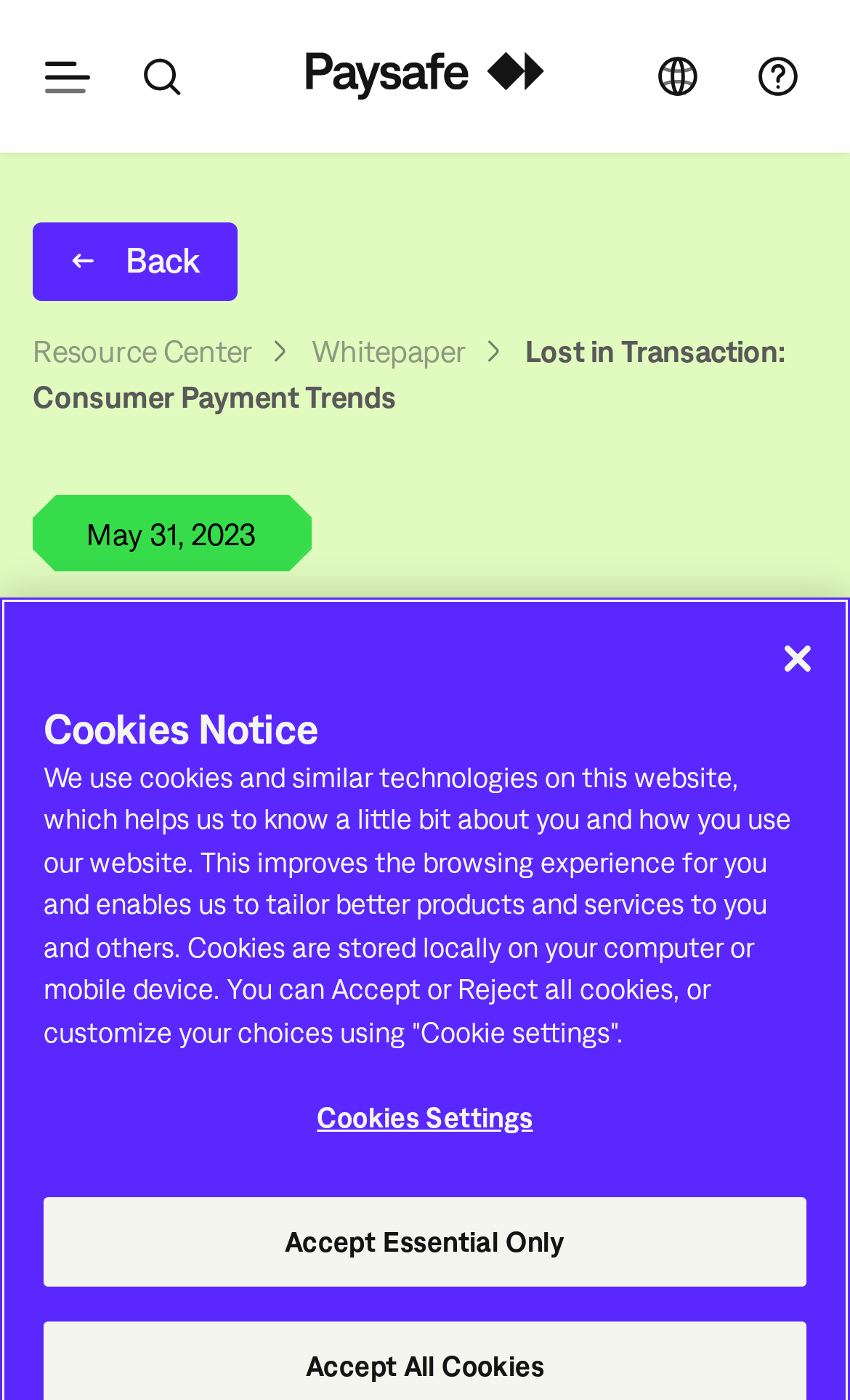Can you extract the headline from the webpage for me?

Lost in Transaction: Consumer Payment Trends